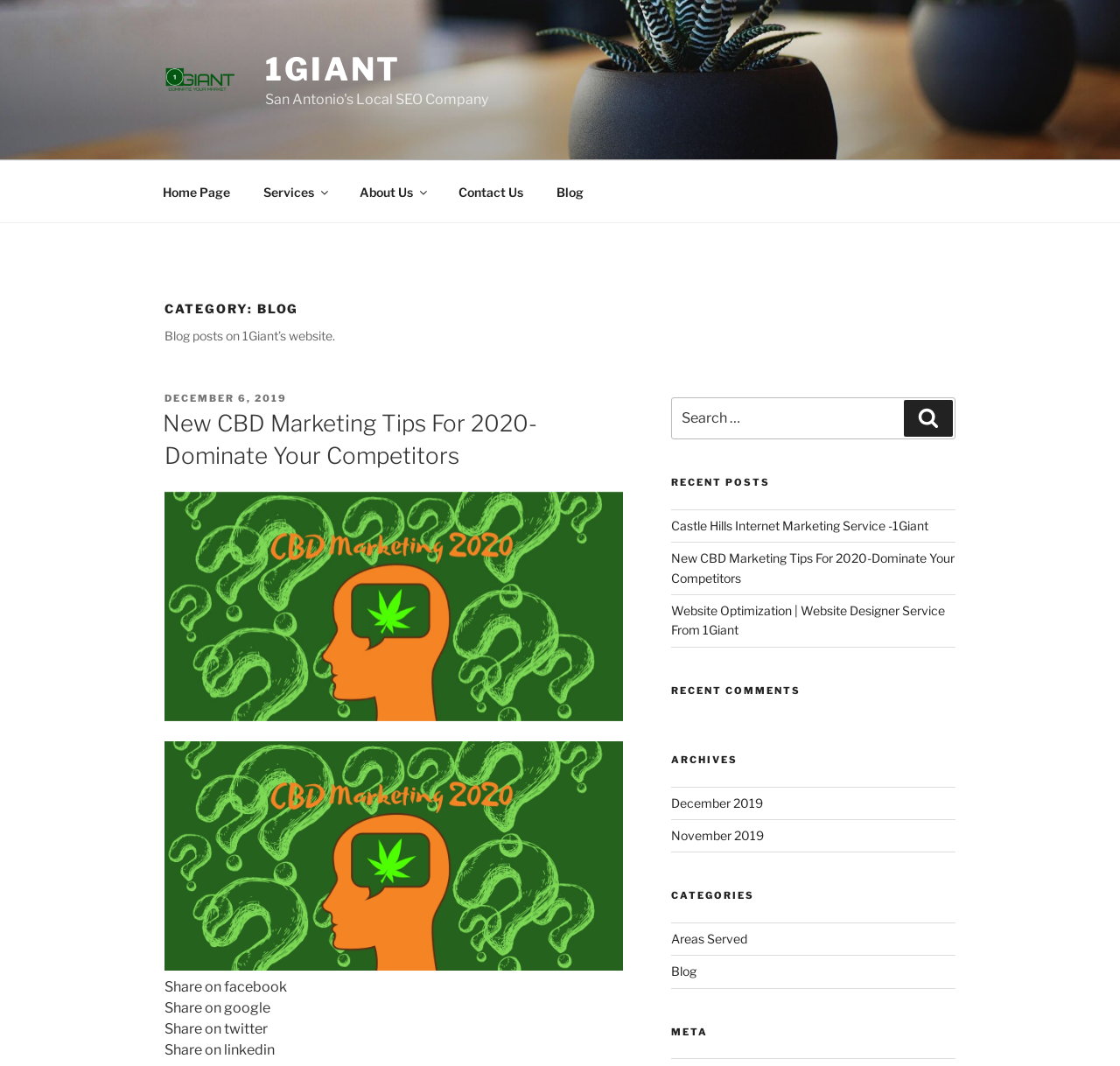Could you specify the bounding box coordinates for the clickable section to complete the following instruction: "Search for something"?

[0.599, 0.373, 0.853, 0.413]